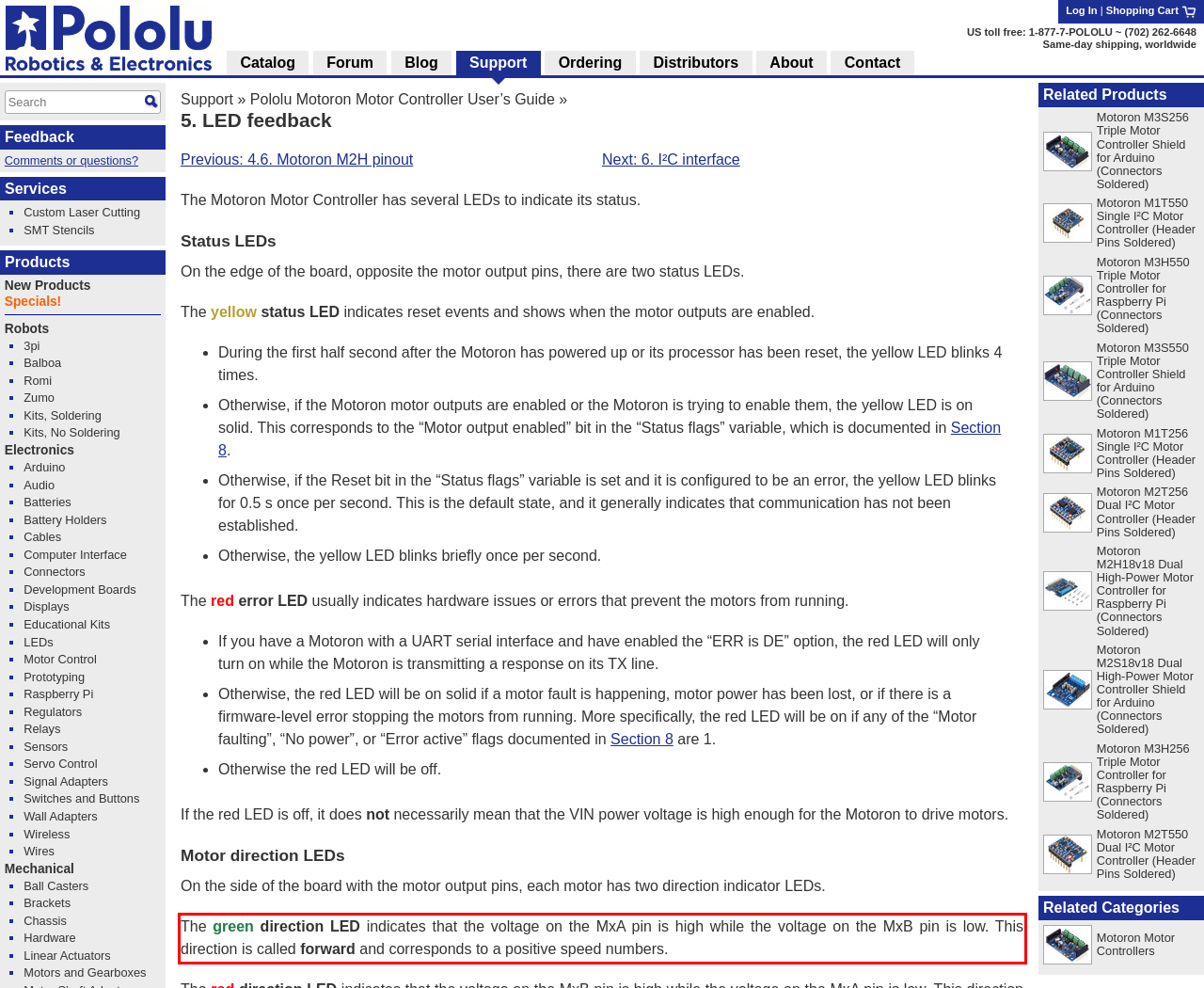The screenshot you have been given contains a UI element surrounded by a red rectangle. Use OCR to read and extract the text inside this red rectangle.

The green direction LED indicates that the voltage on the MxA pin is high while the voltage on the MxB pin is low. This direction is called forward and corresponds to a positive speed numbers.